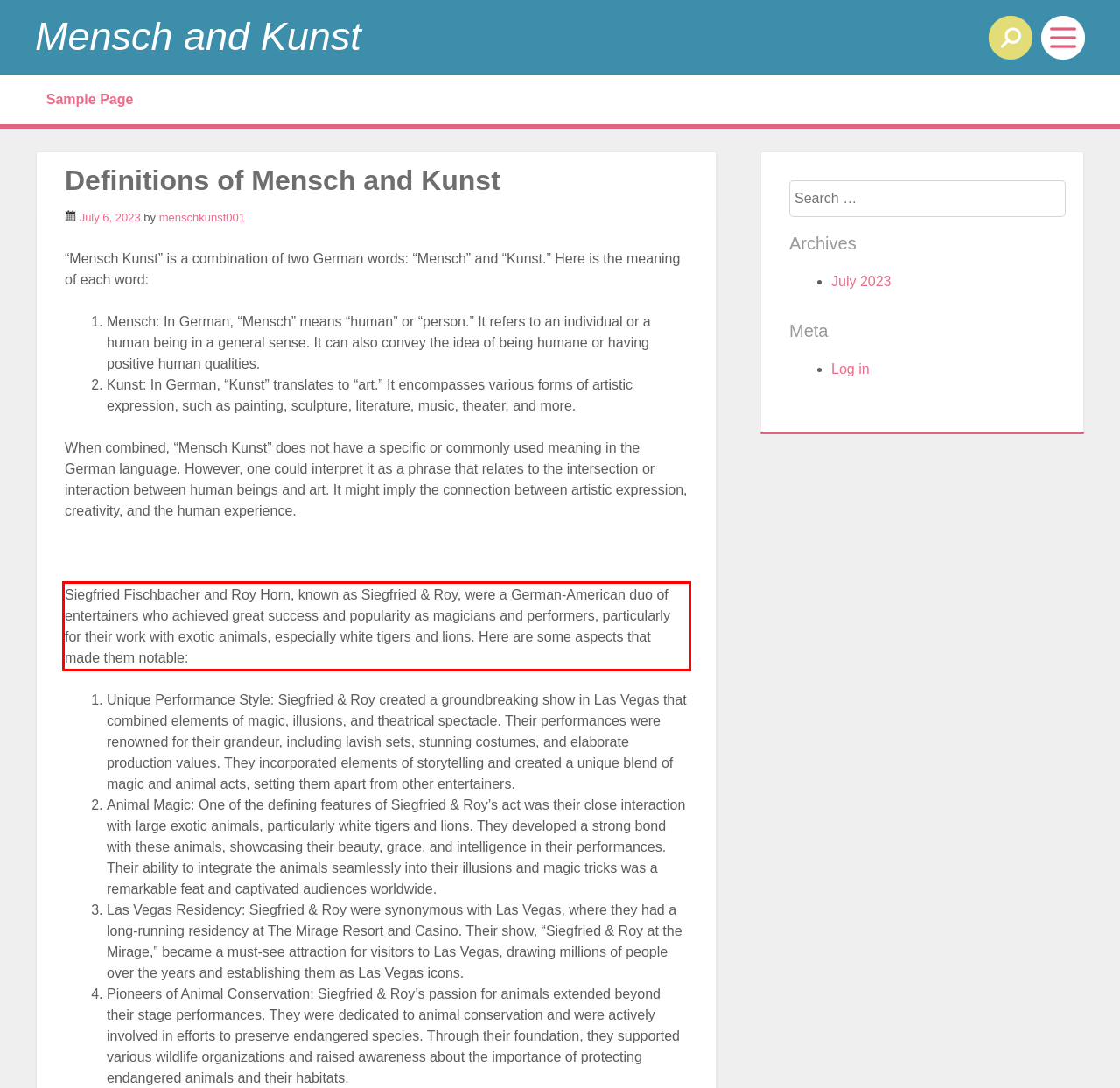Please identify and extract the text content from the UI element encased in a red bounding box on the provided webpage screenshot.

Siegfried Fischbacher and Roy Horn, known as Siegfried & Roy, were a German-American duo of entertainers who achieved great success and popularity as magicians and performers, particularly for their work with exotic animals, especially white tigers and lions. Here are some aspects that made them notable: